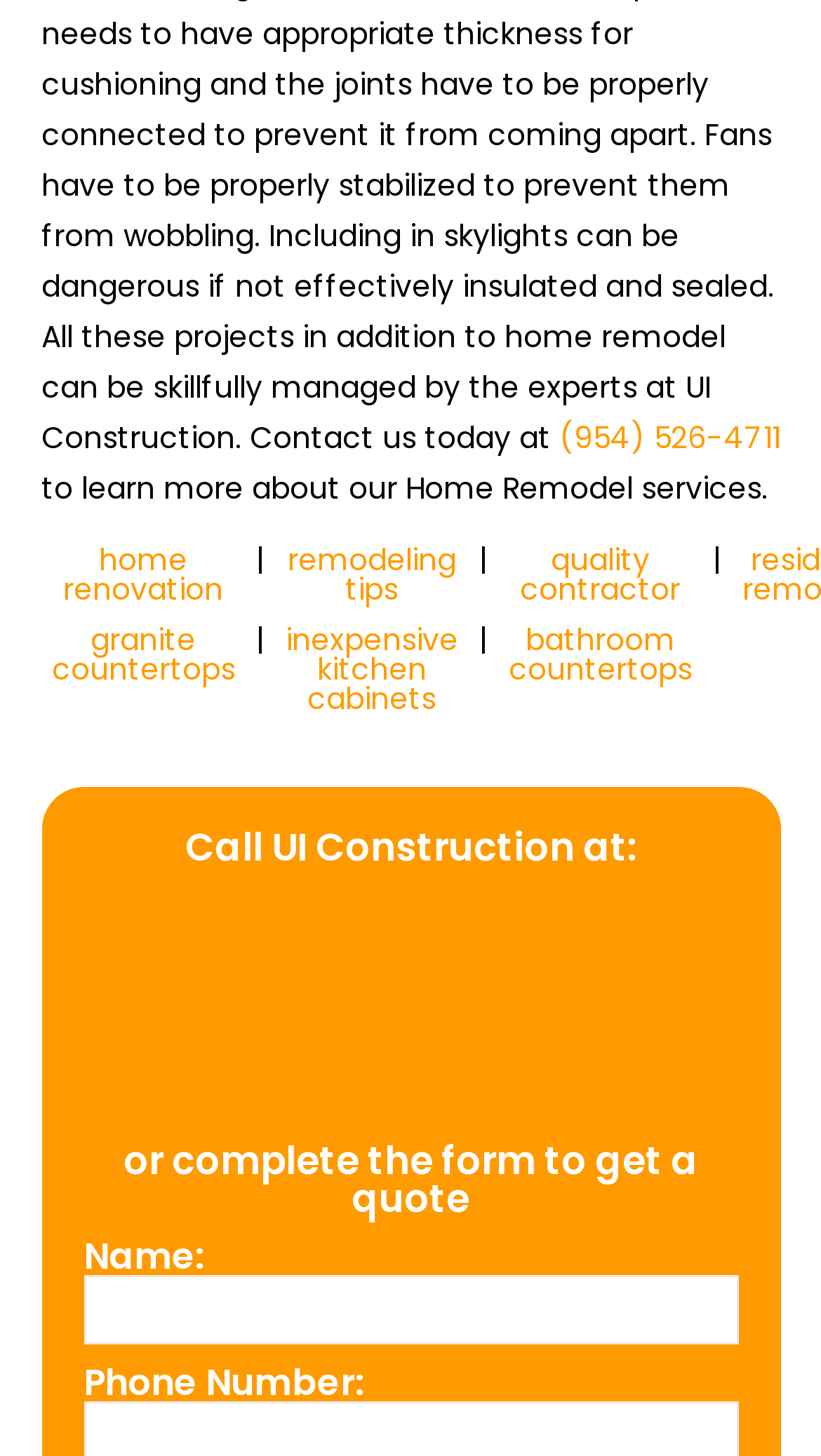Locate the bounding box coordinates of the clickable element to fulfill the following instruction: "Explore the post 'I’ve thrown my gauntlet in with the Reddit and Discord crowd'". Provide the coordinates as four float numbers between 0 and 1 in the format [left, top, right, bottom].

None